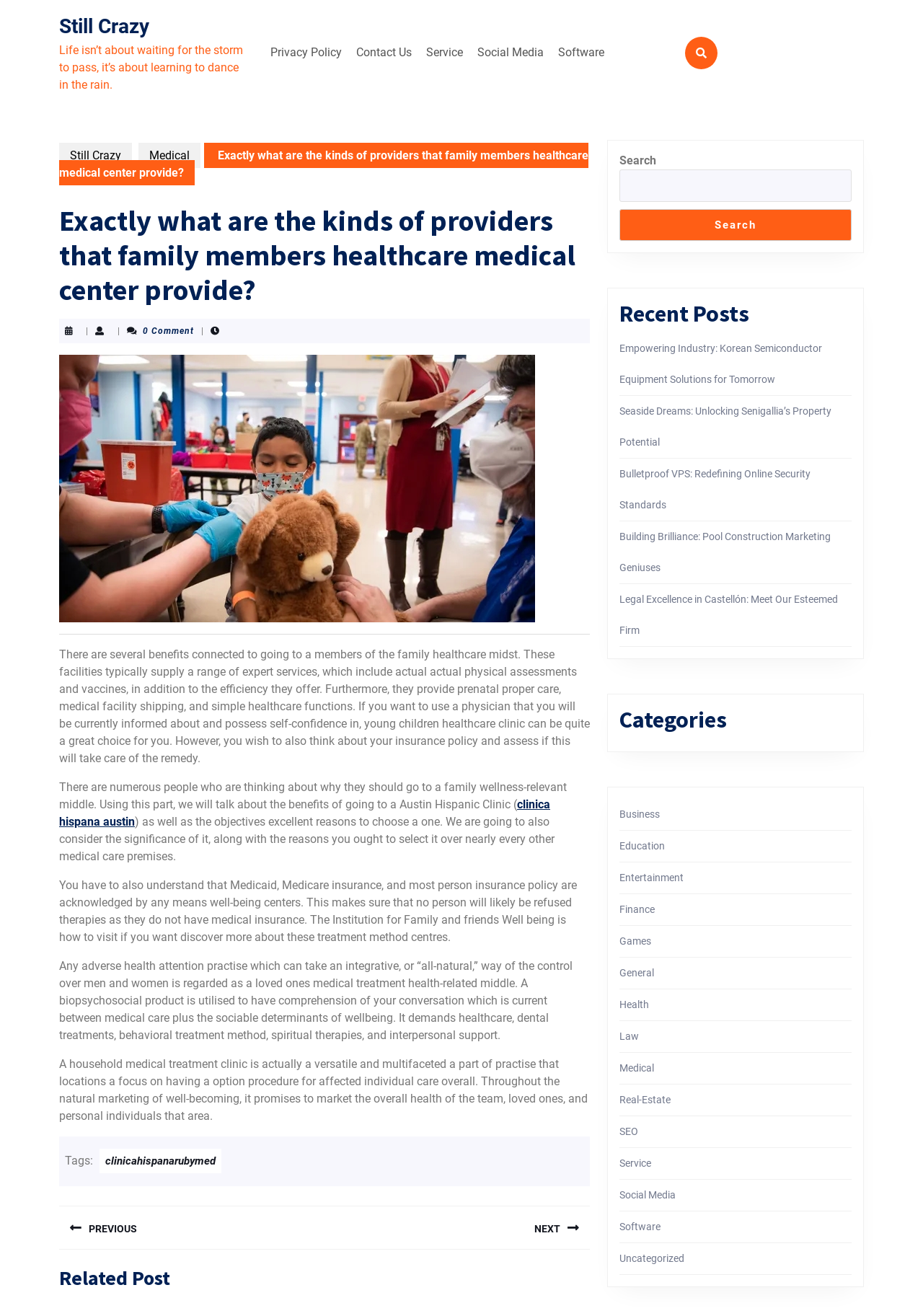Determine which piece of text is the heading of the webpage and provide it.

Exactly what are the kinds of providers that family members healthcare medical center provide?